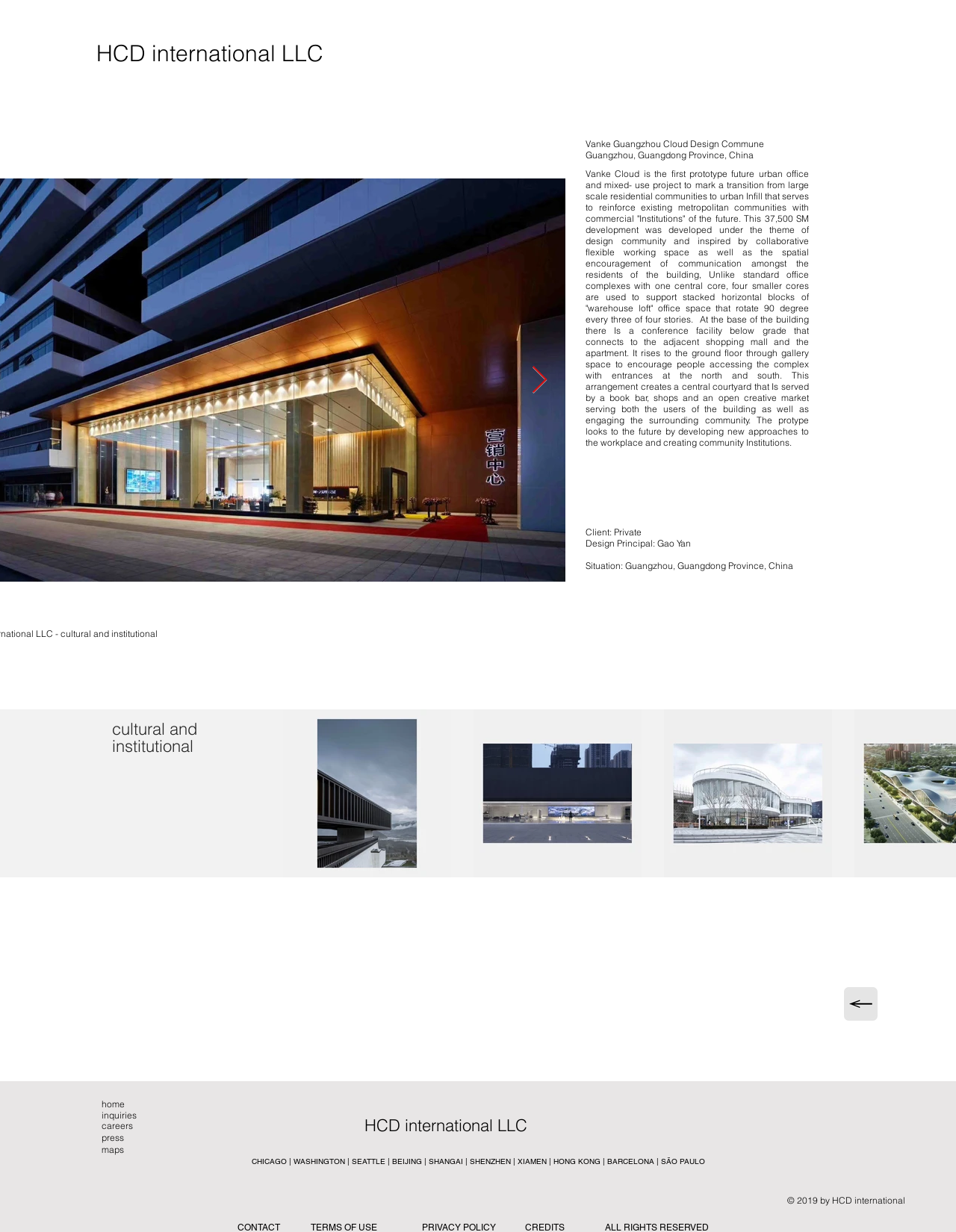What is the copyright year of the website?
Look at the webpage screenshot and answer the question with a detailed explanation.

I found the answer by looking at the StaticText element with the text '© 2019 by HCD international' which is located at [0.823, 0.97, 0.947, 0.979] and is a child of the main element.